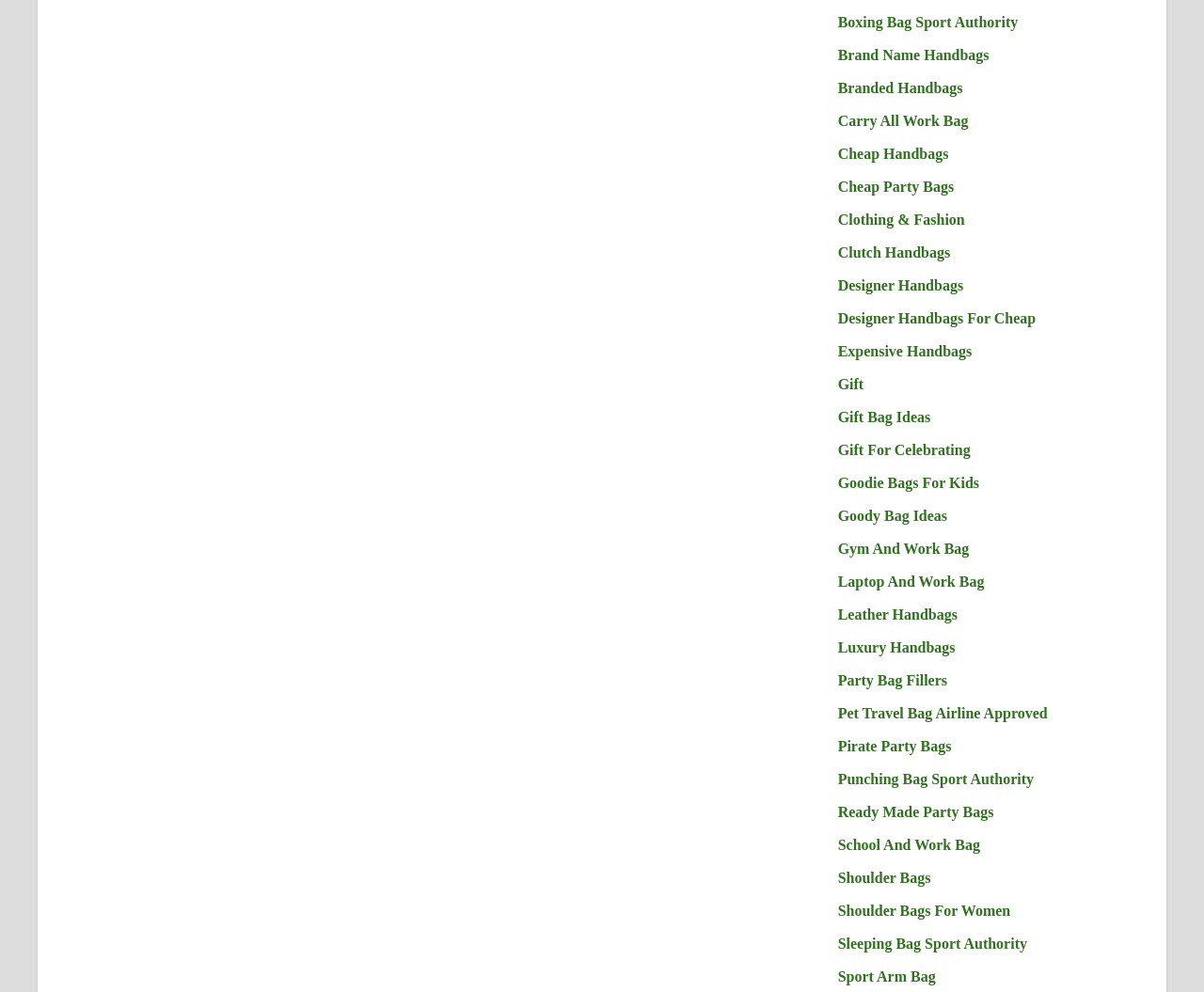What is the first link on the webpage?
Please use the visual content to give a single word or phrase answer.

Boxing Bag Sport Authority